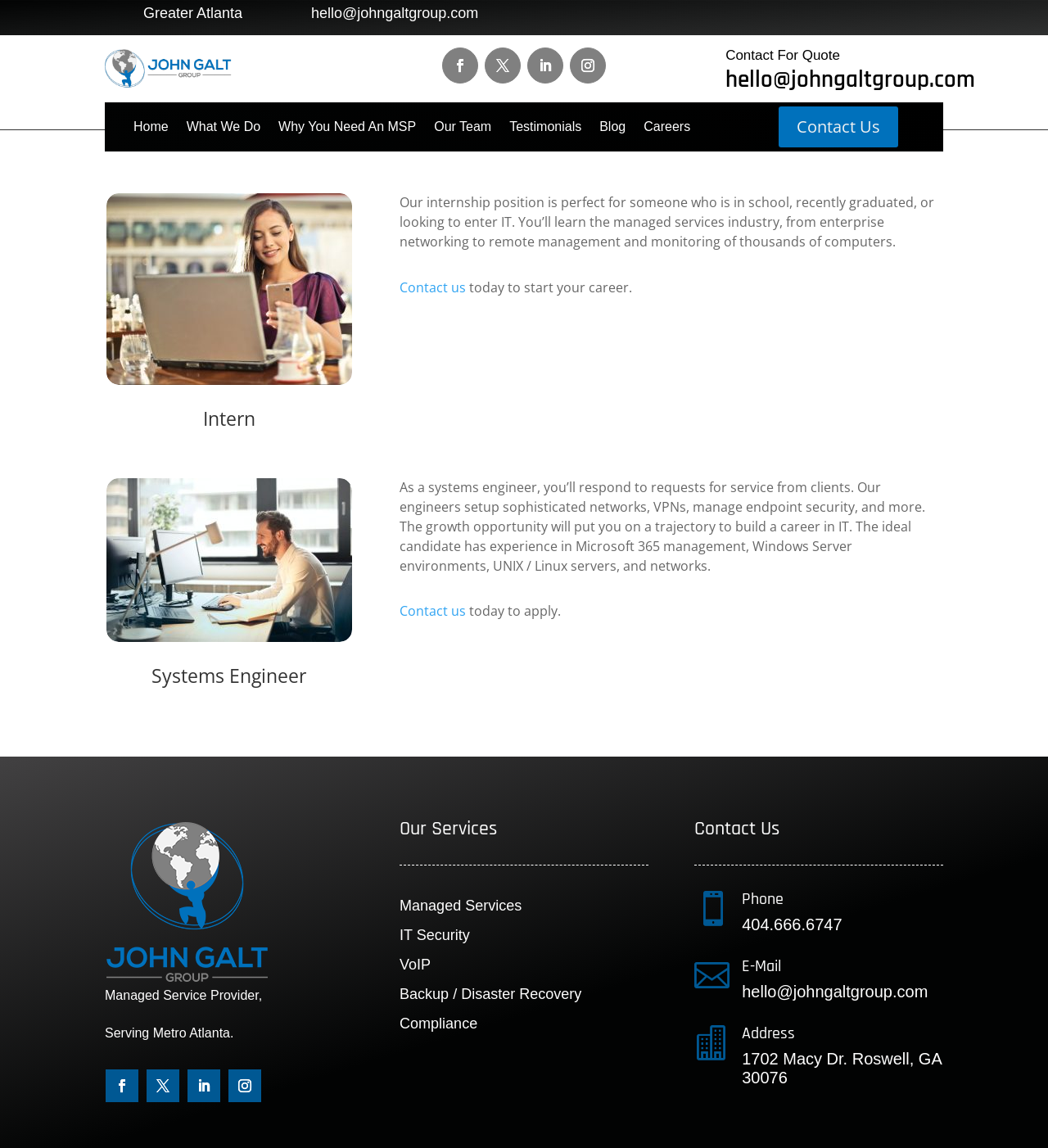Can you specify the bounding box coordinates of the area that needs to be clicked to fulfill the following instruction: "Click the 'Contact Us' link"?

[0.743, 0.093, 0.857, 0.129]